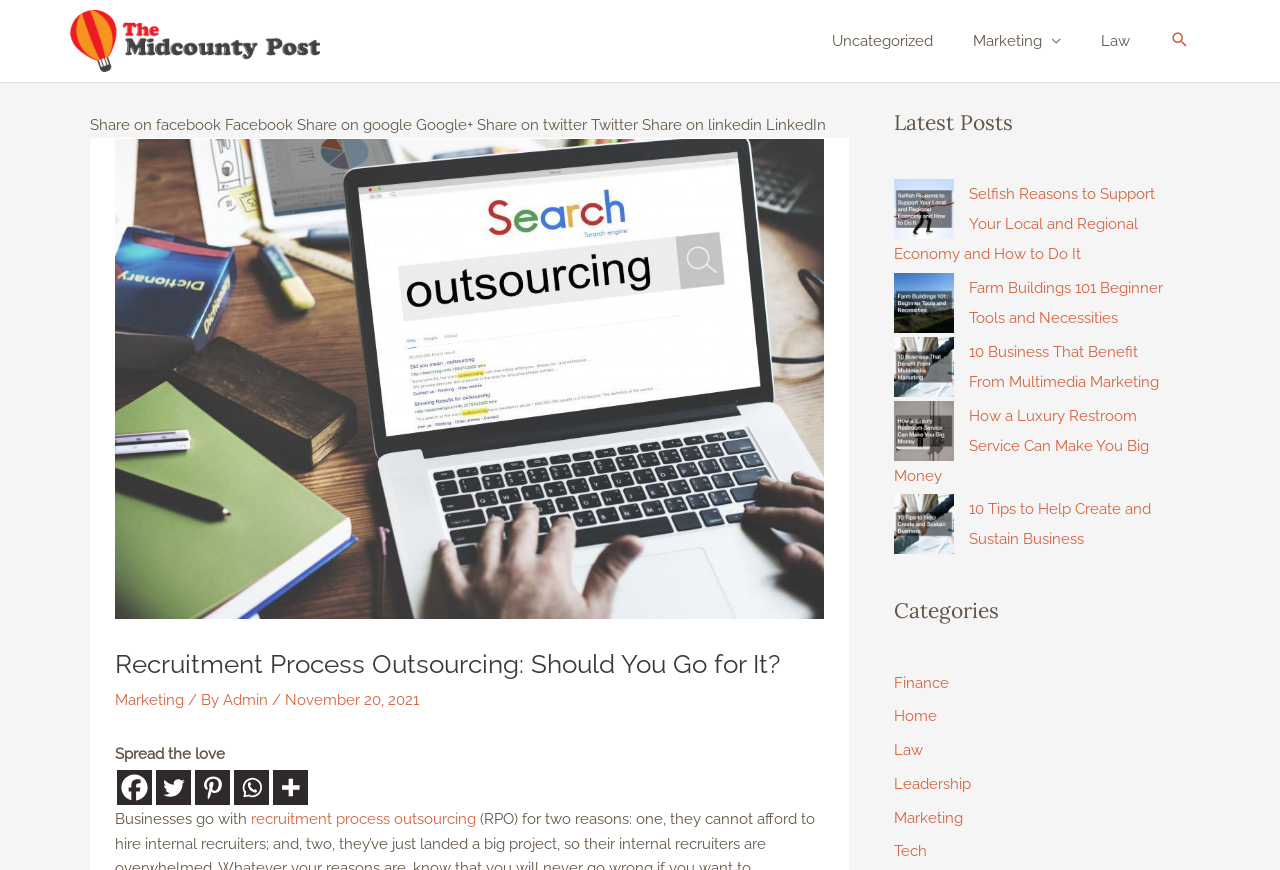Determine the bounding box coordinates for the UI element with the following description: "aria-label="Pinterest" title="Pinterest"". The coordinates should be four float numbers between 0 and 1, represented as [left, top, right, bottom].

[0.152, 0.885, 0.18, 0.925]